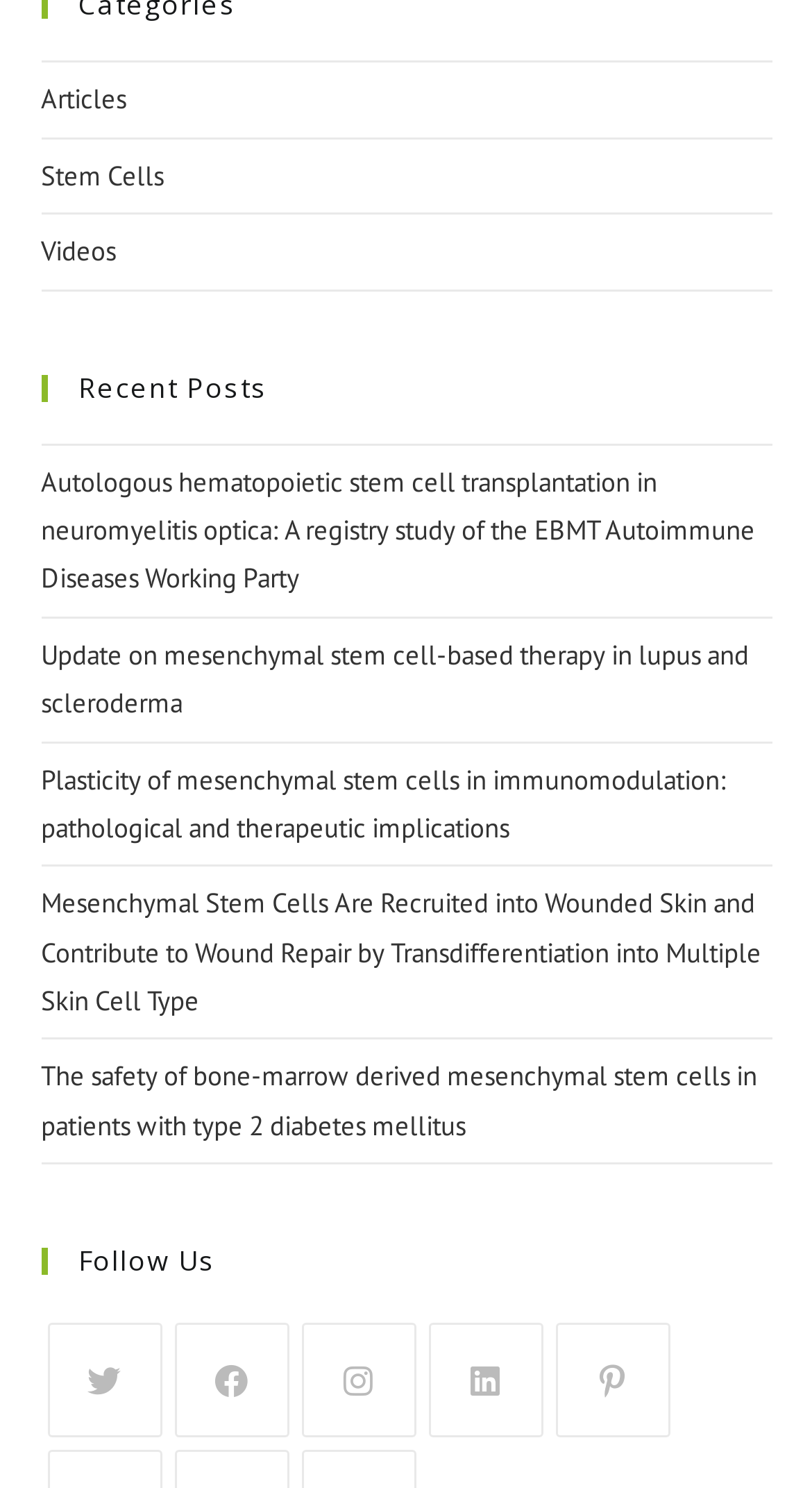Where is the 'Videos' link located?
Give a single word or phrase as your answer by examining the image.

Top left